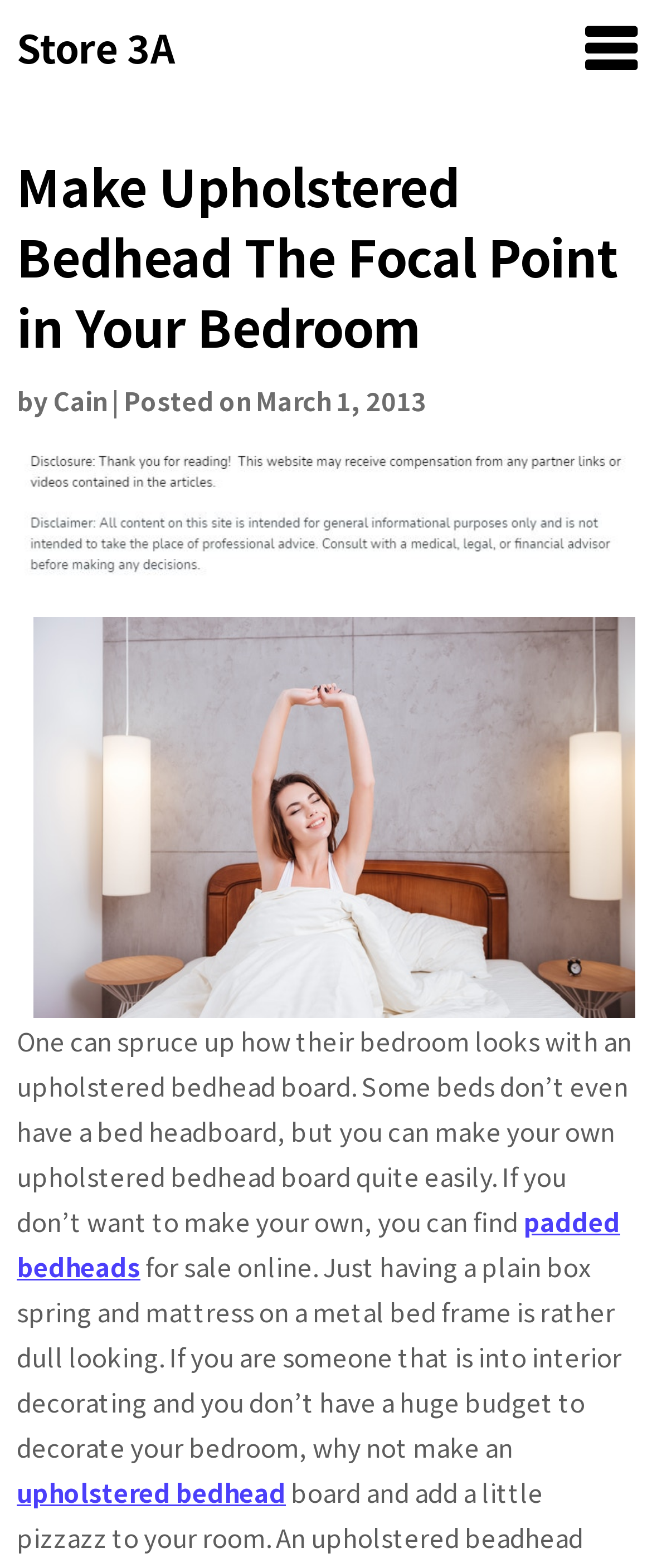Locate the bounding box coordinates of the UI element described by: "Cain". The bounding box coordinates should consist of four float numbers between 0 and 1, i.e., [left, top, right, bottom].

[0.082, 0.244, 0.164, 0.267]